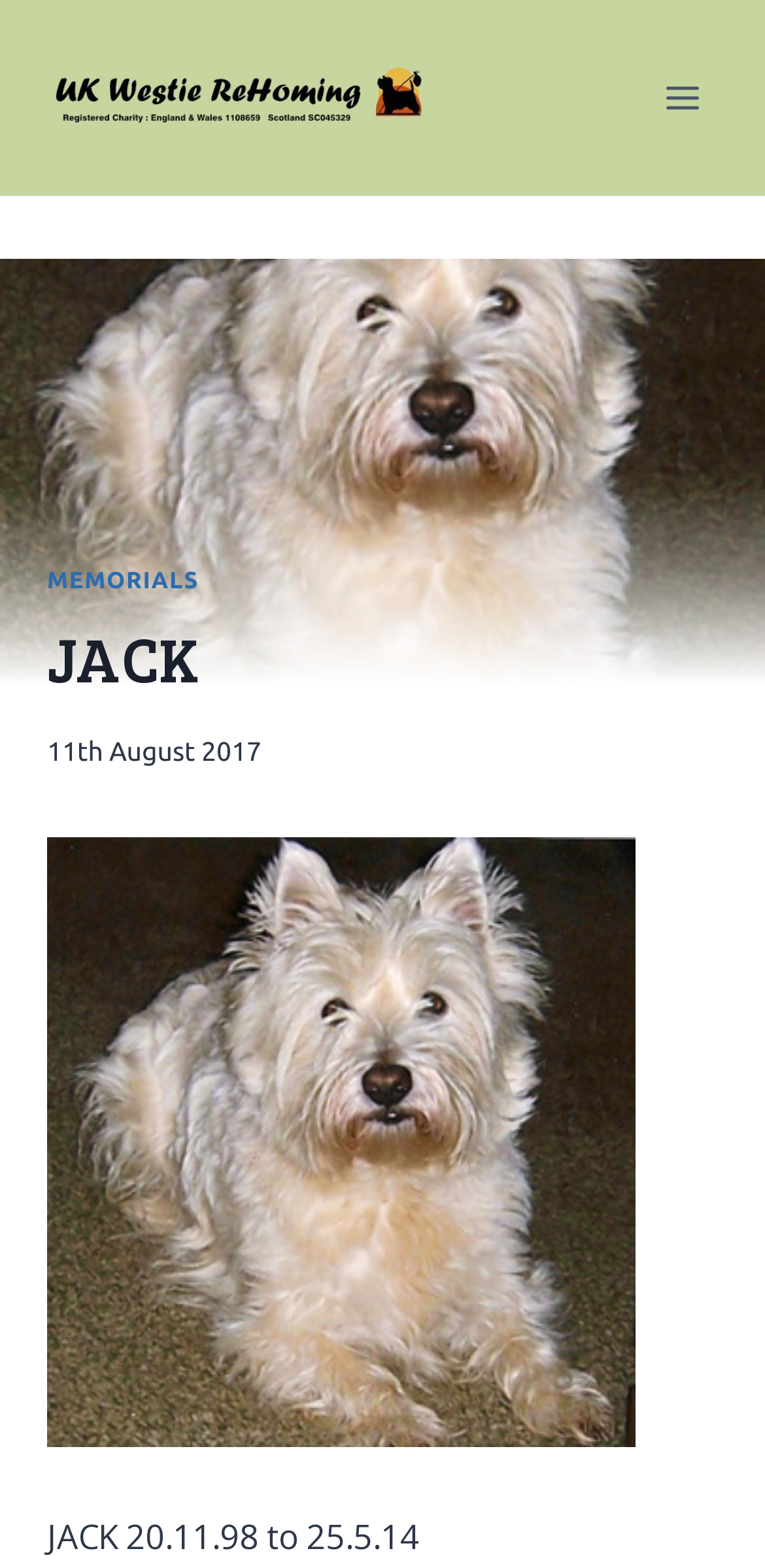Generate a comprehensive description of the webpage.

The webpage is dedicated to a memorial for a West Highland White Terrier named Jack. At the top left of the page, there is a link and an image with the text "UK Westie ReHoming". On the top right, there is a button to open a menu. Below the top section, there is a large image of Jack, taking up the full width of the page. 

Above the image, there is a header section with a heading that reads "JACK" in large font. To the right of the heading, there is a link to "MEMORIALS" and a timestamp indicating that the memorial was created on "11th August 2017". 

Below the header, there is a figure section that contains another image of Jack, taking up most of the width of the page. At the very bottom of the page, there is a static text that reads "JACK 20.11.98 to 25.5.14", which appears to be a description of Jack's lifespan.